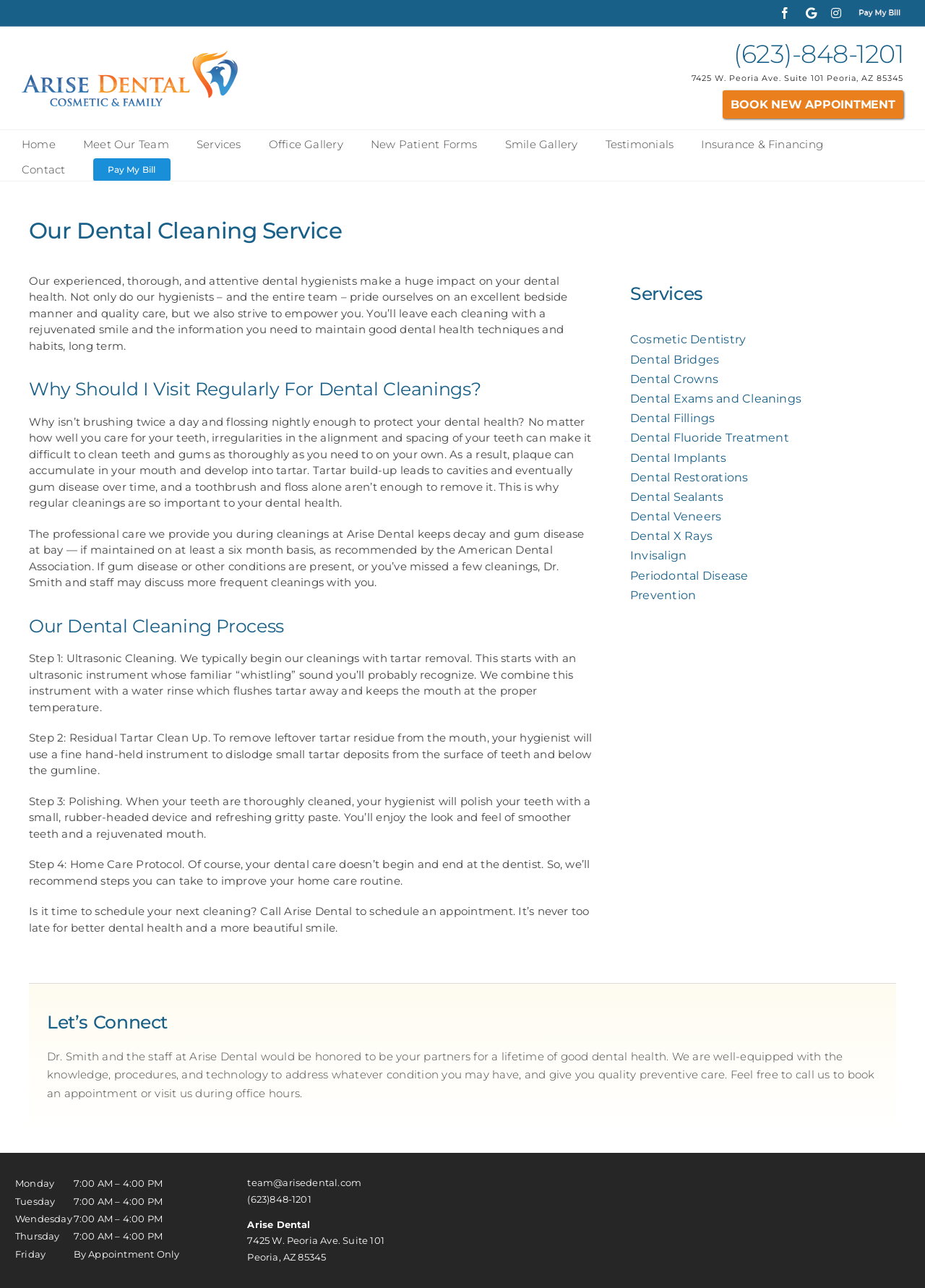What is the first step in the dental cleaning process?
Look at the image and answer the question with a single word or phrase.

Ultrasonic Cleaning